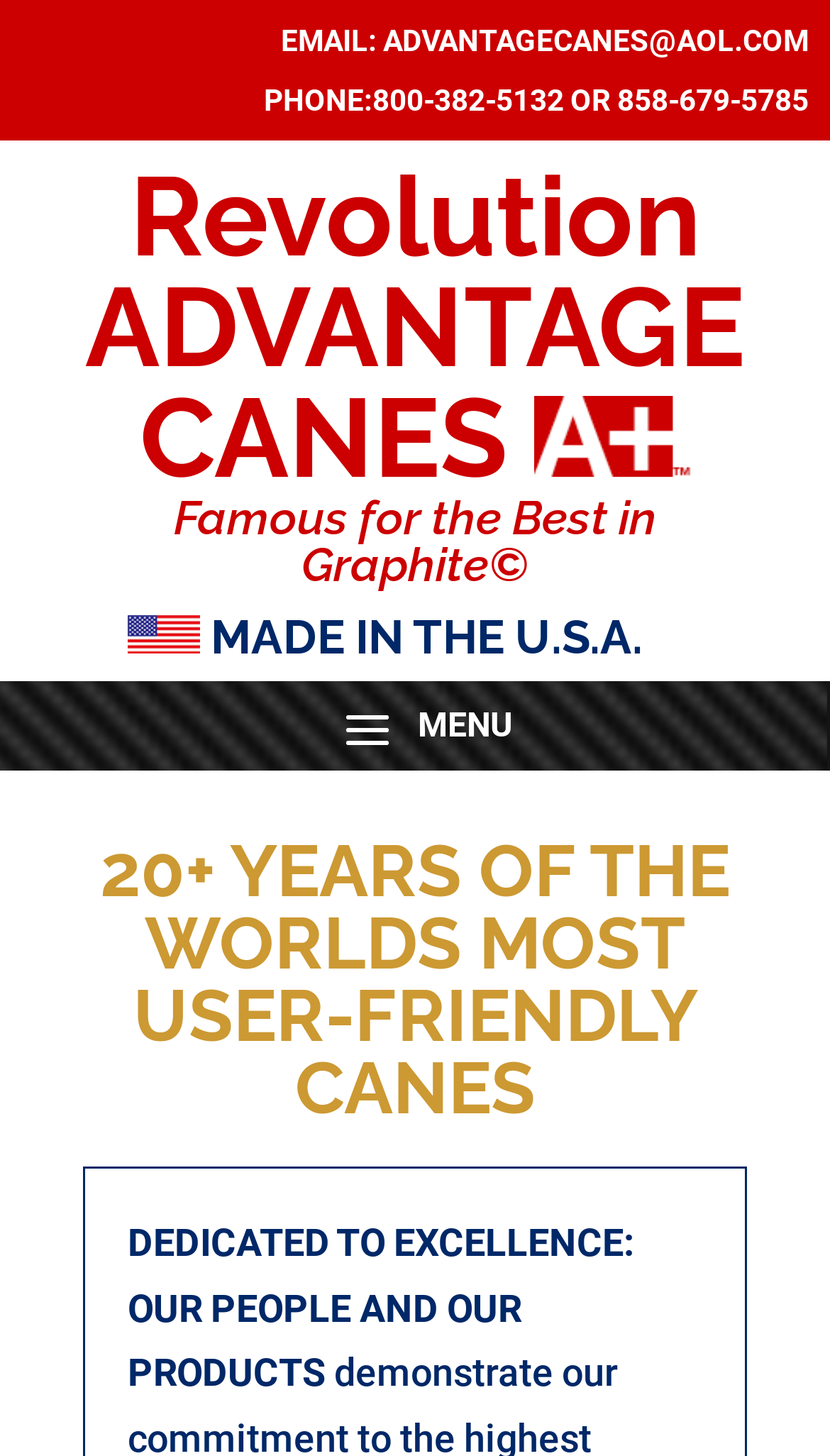Predict the bounding box of the UI element that fits this description: "advantagecanes@aol.com".

[0.462, 0.016, 0.974, 0.039]